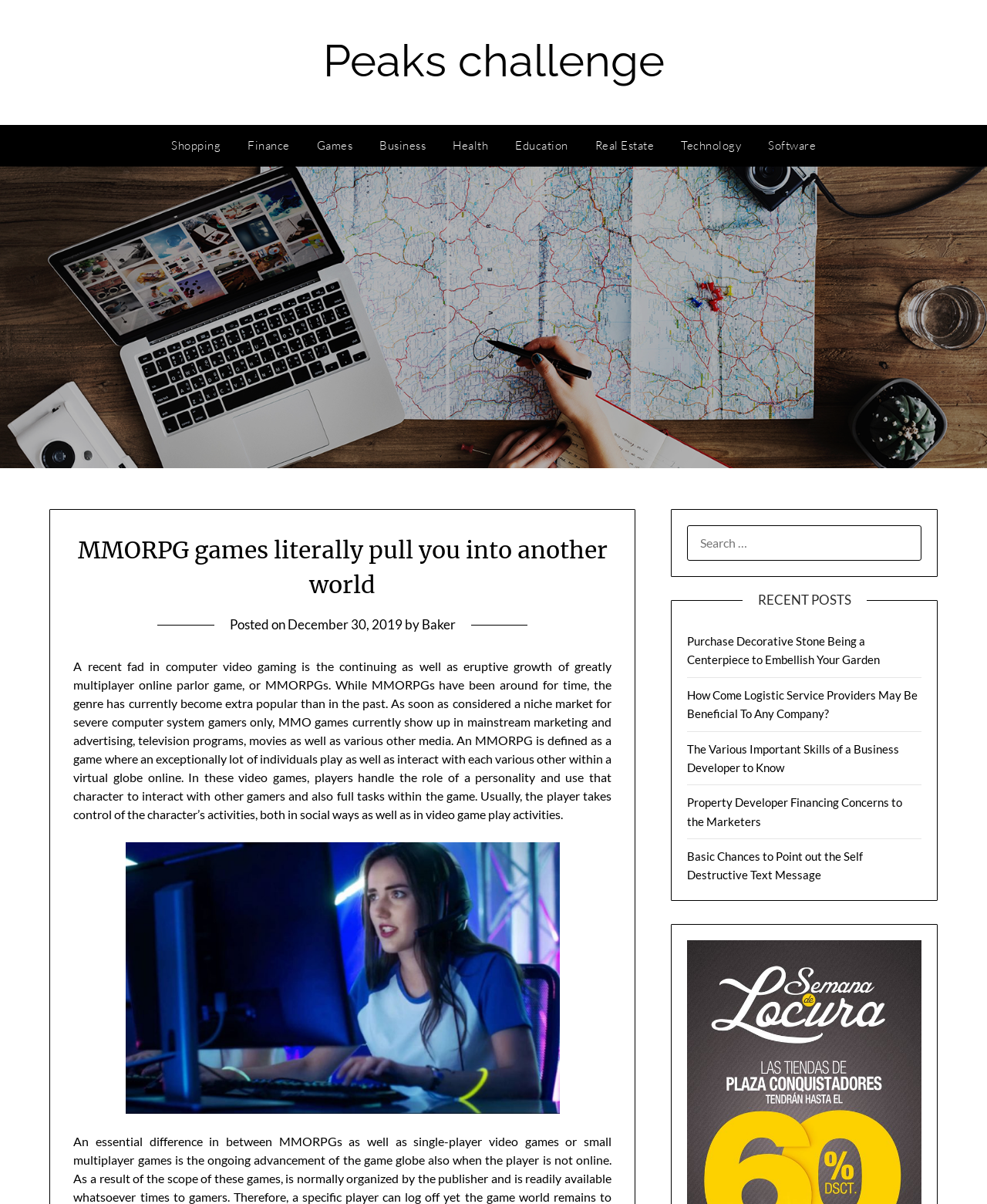Based on the image, provide a detailed response to the question:
What is the topic of the main article?

The main article is about MMORPG games, which is evident from the heading 'MMORPG games literally pull you into another world' and the content of the article that discusses the growth and popularity of MMORPGs.